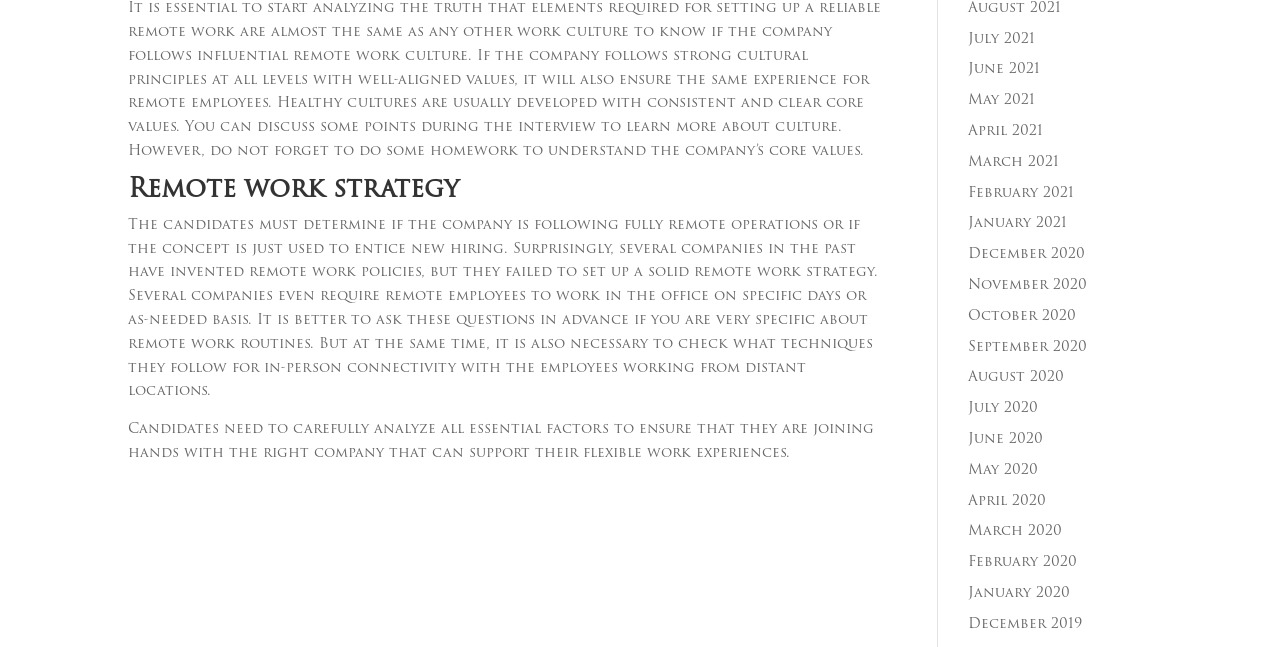What is the main idea of the second paragraph?
Based on the screenshot, answer the question with a single word or phrase.

Company's remote work policy